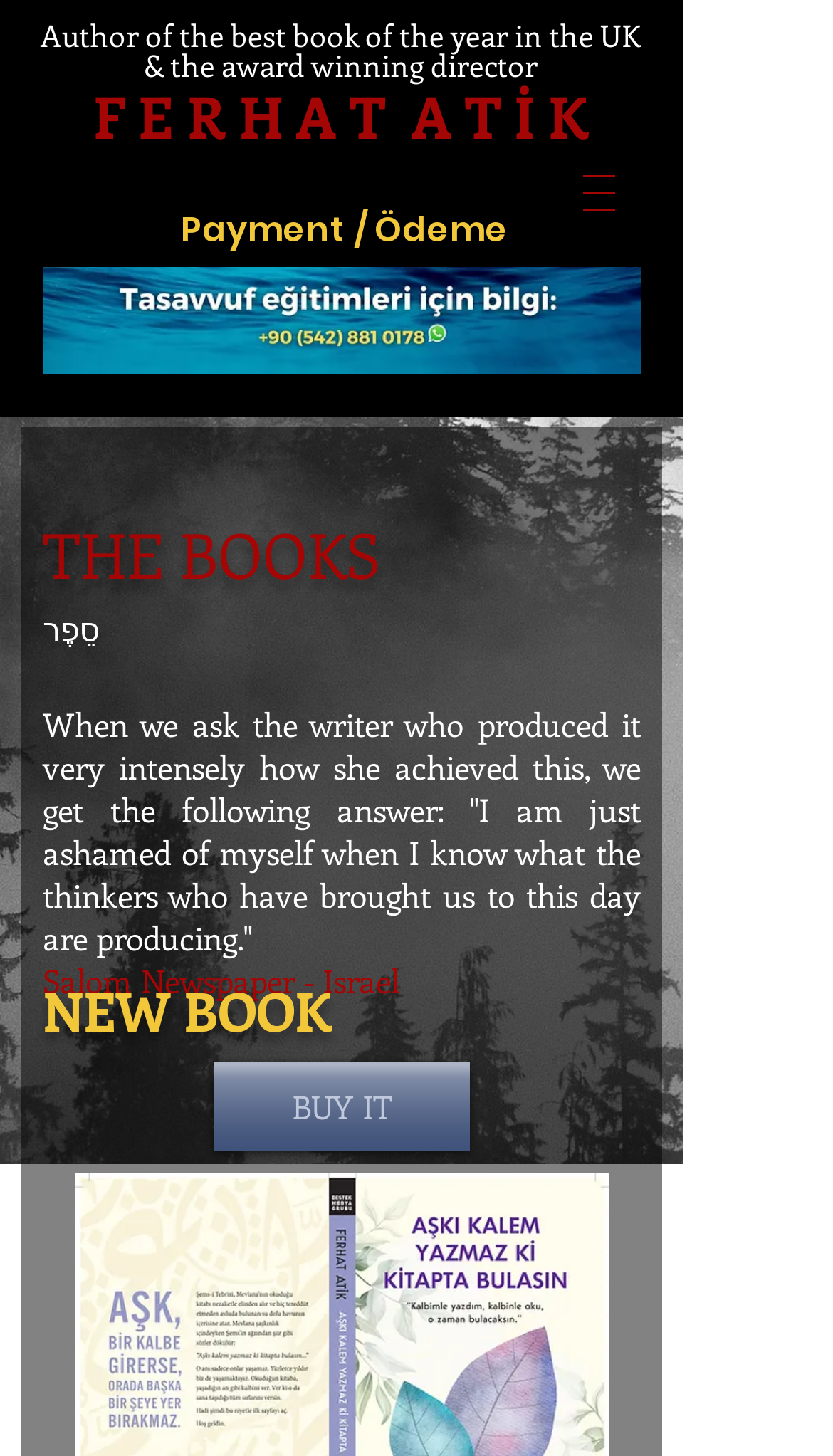What is the author's name?
Analyze the image and provide a thorough answer to the question.

The author's name is mentioned in the heading 'F E R H A T  A T İ K' which is located at the top of the webpage.